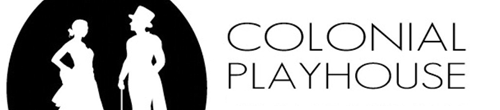What is the attire of the male figure in the logo?
Answer the question with a thorough and detailed explanation.

The male figure in the logo is dressed in formal attire, which includes a top hat, symbolizing the theatrical elegance associated with the Colonial Playhouse.